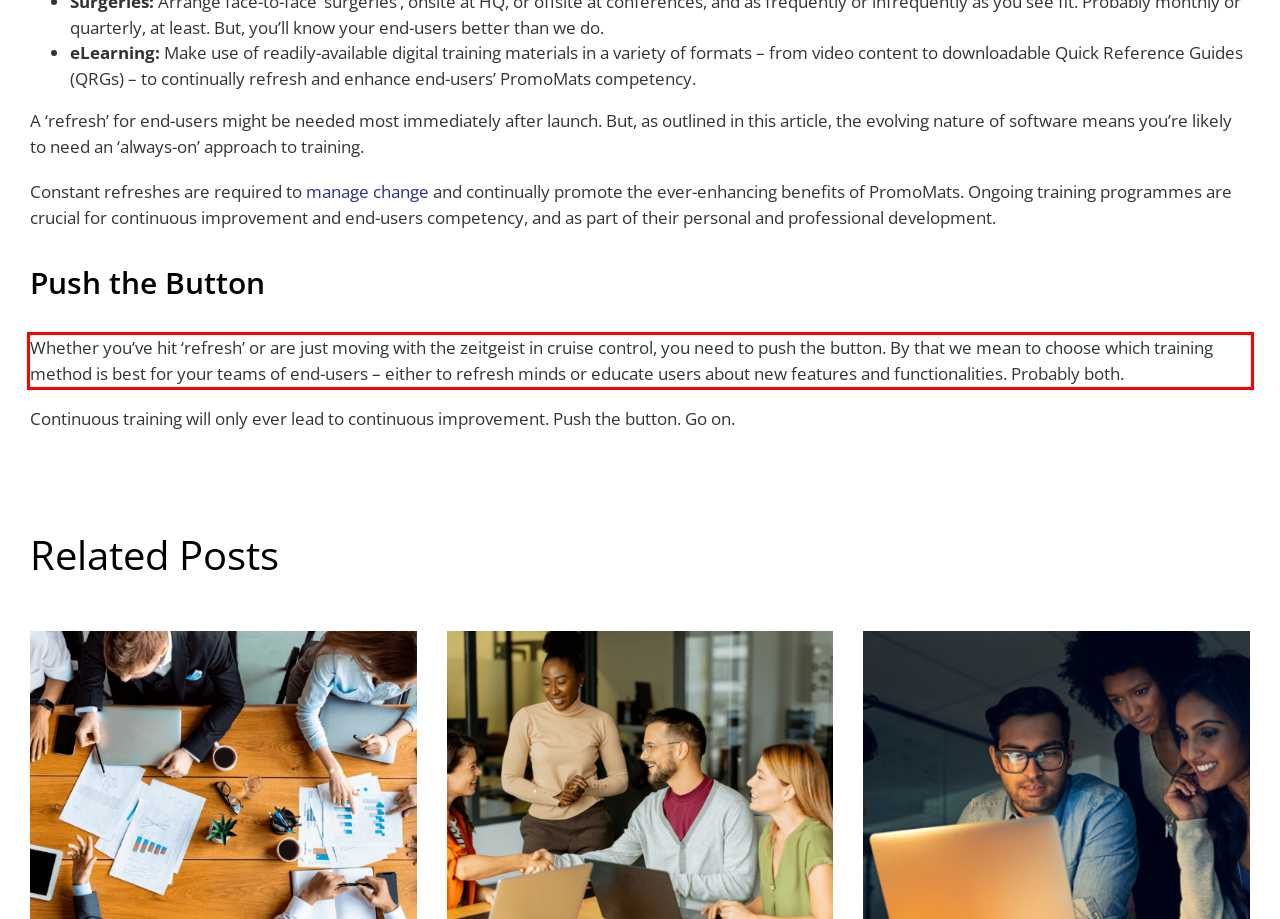Analyze the screenshot of the webpage that features a red bounding box and recognize the text content enclosed within this red bounding box.

Whether you’ve hit ‘refresh’ or are just moving with the zeitgeist in cruise control, you need to push the button. By that we mean to choose which training method is best for your teams of end-users – either to refresh minds or educate users about new features and functionalities. Probably both.